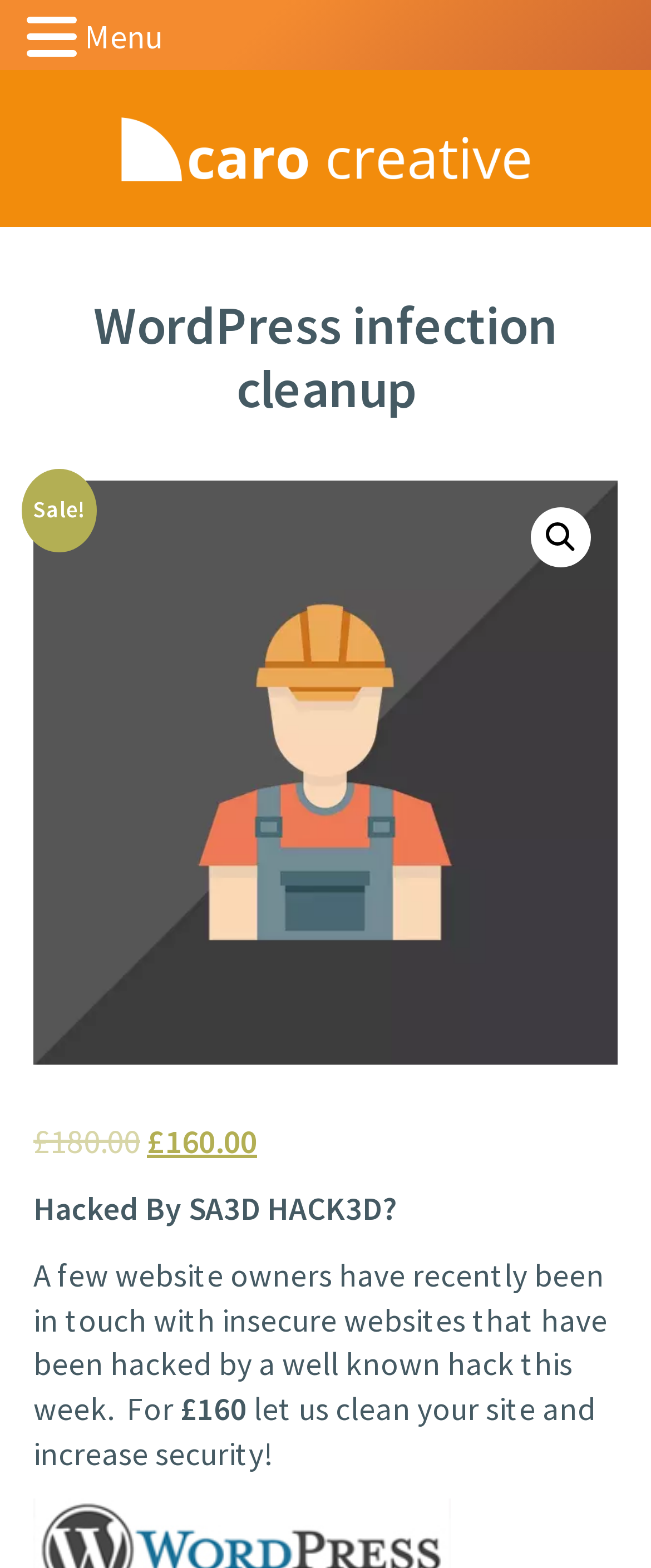What is the service offered on this website? Observe the screenshot and provide a one-word or short phrase answer.

WordPress infection cleanup